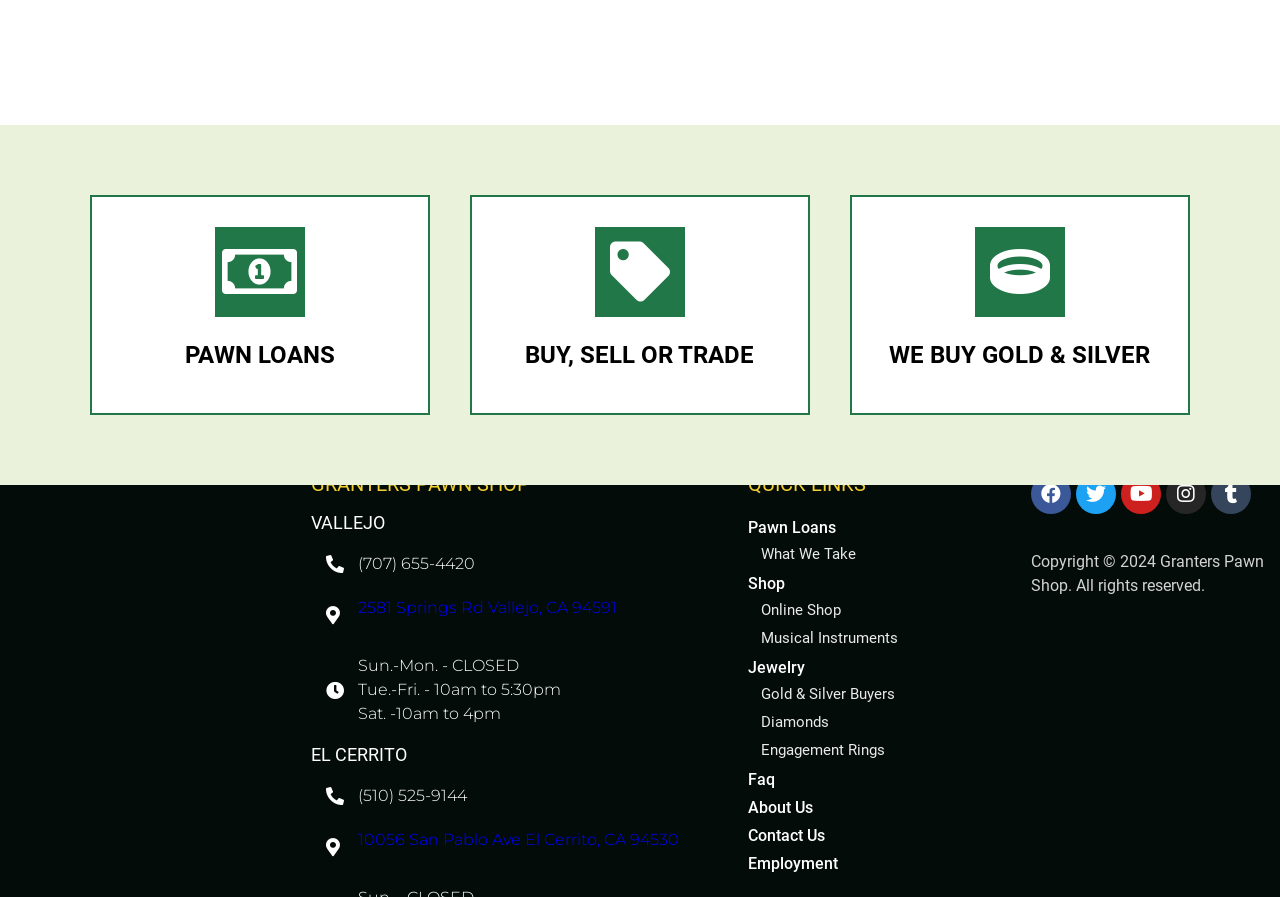What is the address of the El Cerrito location?
Based on the visual, give a brief answer using one word or a short phrase.

10056 San Pablo Ave El Cerrito, CA 94530